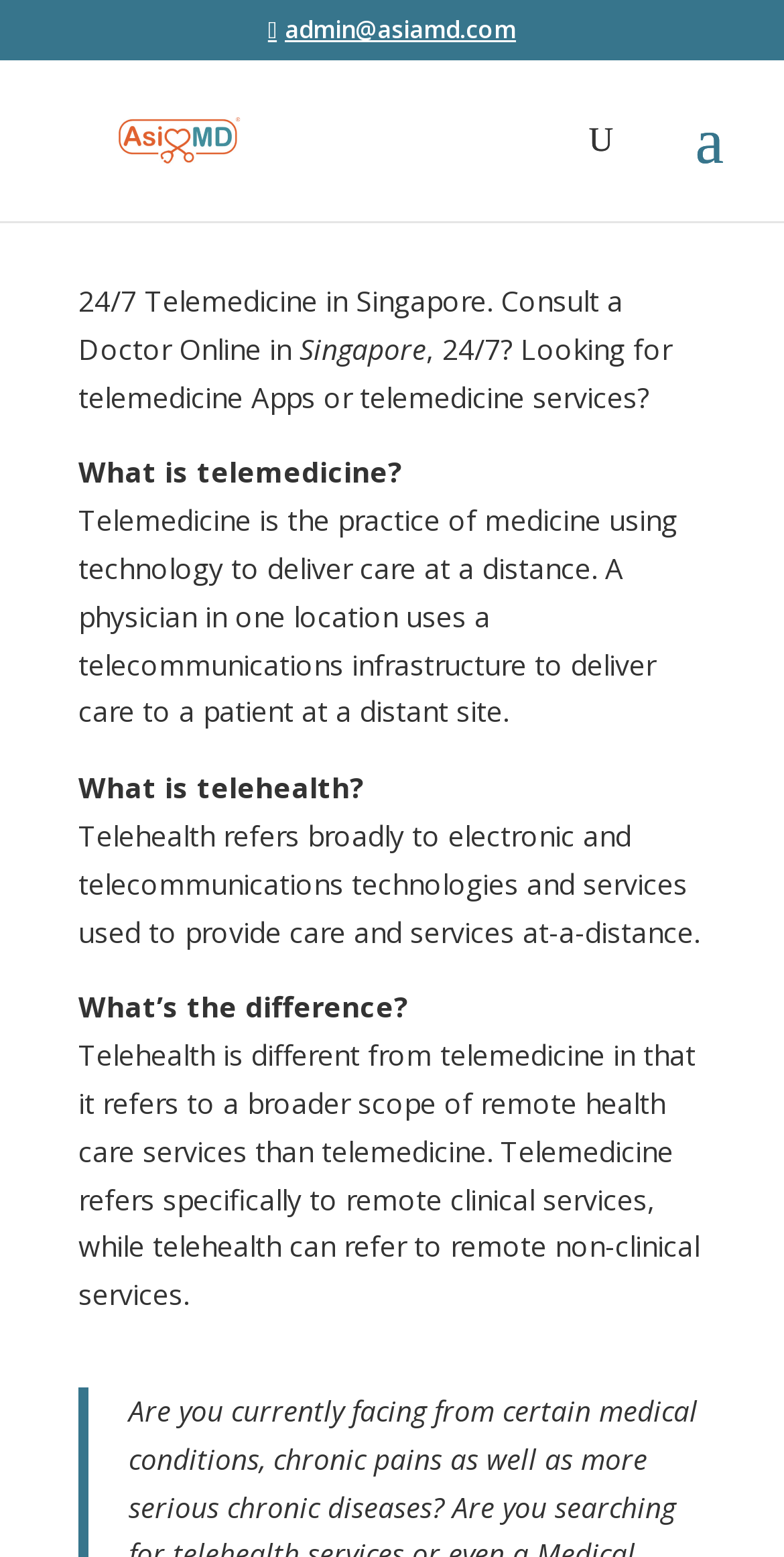Respond to the question below with a single word or phrase:
What is the difference between telemedicine and telehealth?

Scope of services